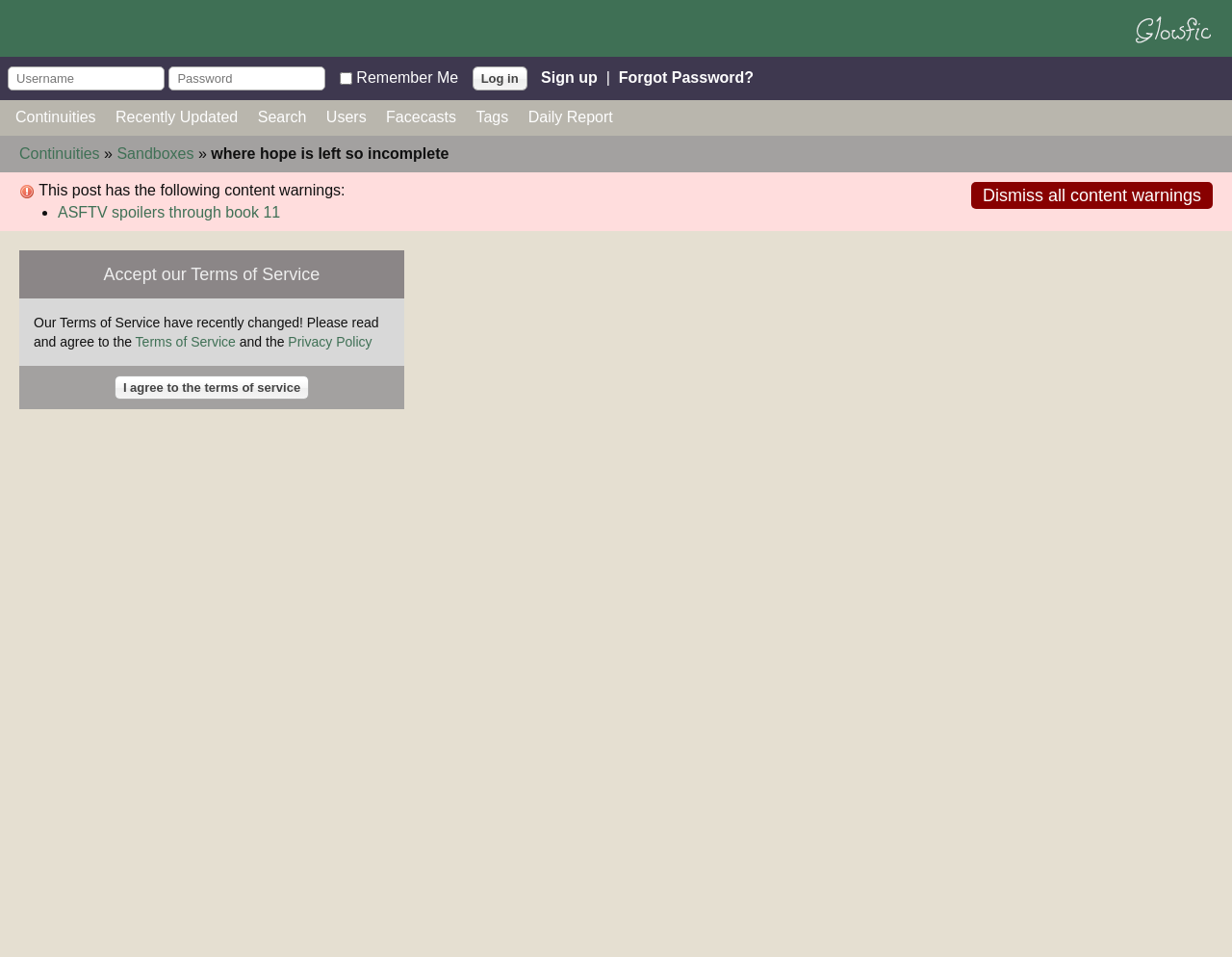Locate the bounding box coordinates of the UI element described by: "ASFTV spoilers through book 11". Provide the coordinates as four float numbers between 0 and 1, formatted as [left, top, right, bottom].

[0.047, 0.213, 0.228, 0.23]